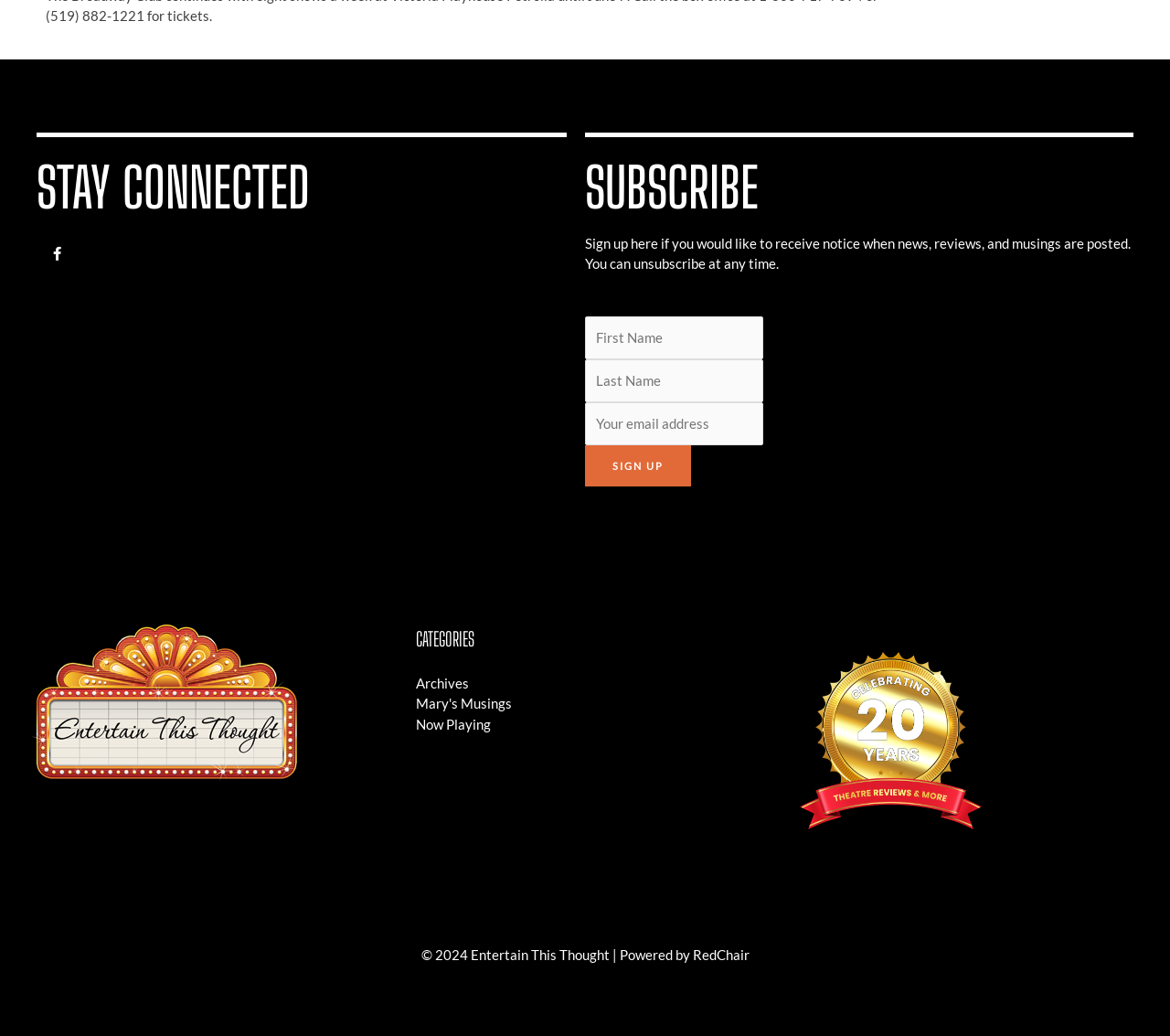Answer the question with a brief word or phrase:
What is the required information to sign up for updates?

Email address